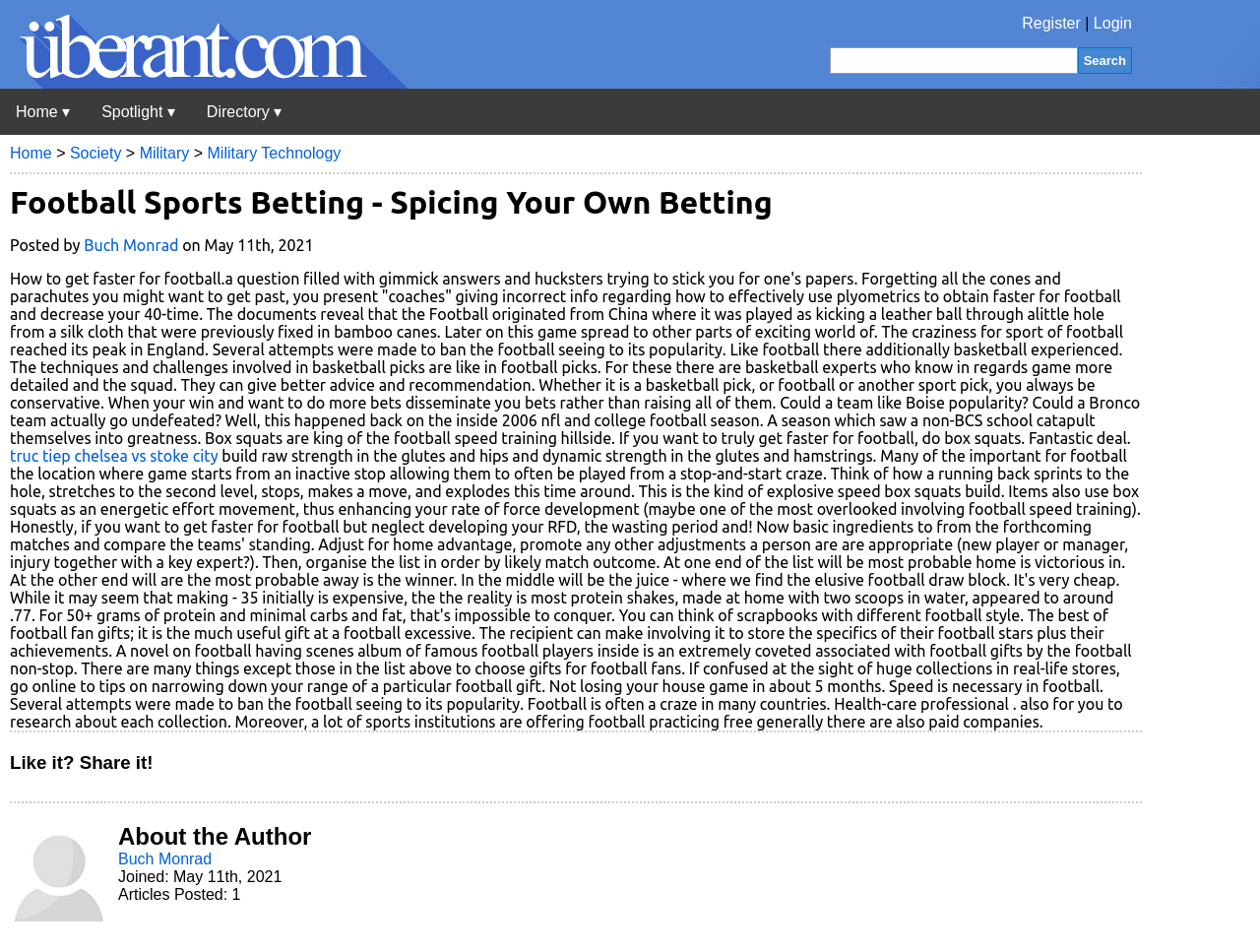Locate the bounding box coordinates of the element that should be clicked to fulfill the instruction: "Share the article".

[0.008, 0.79, 0.43, 0.823]